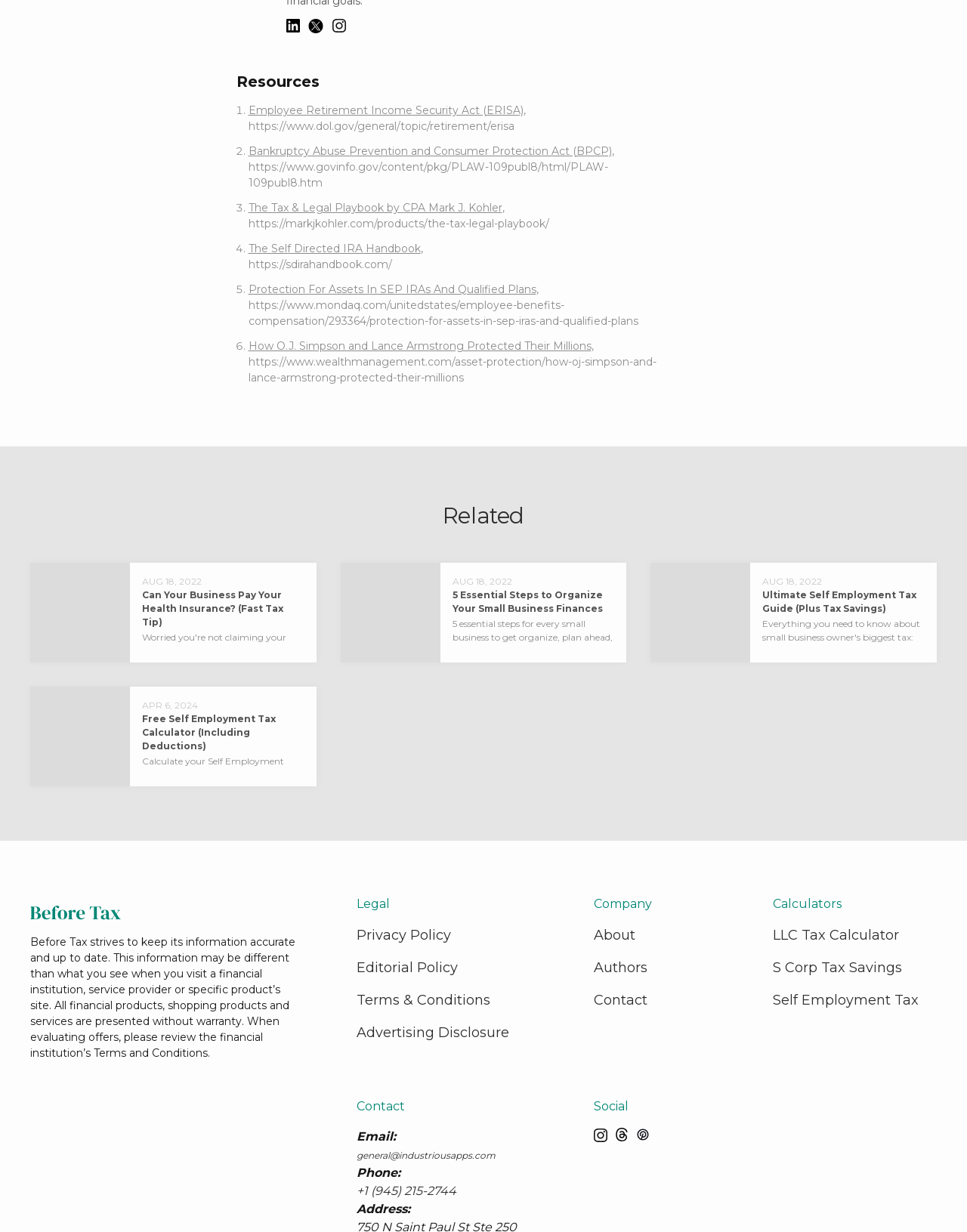Highlight the bounding box coordinates of the region I should click on to meet the following instruction: "Visit the 'About' page of the company".

[0.614, 0.752, 0.657, 0.766]